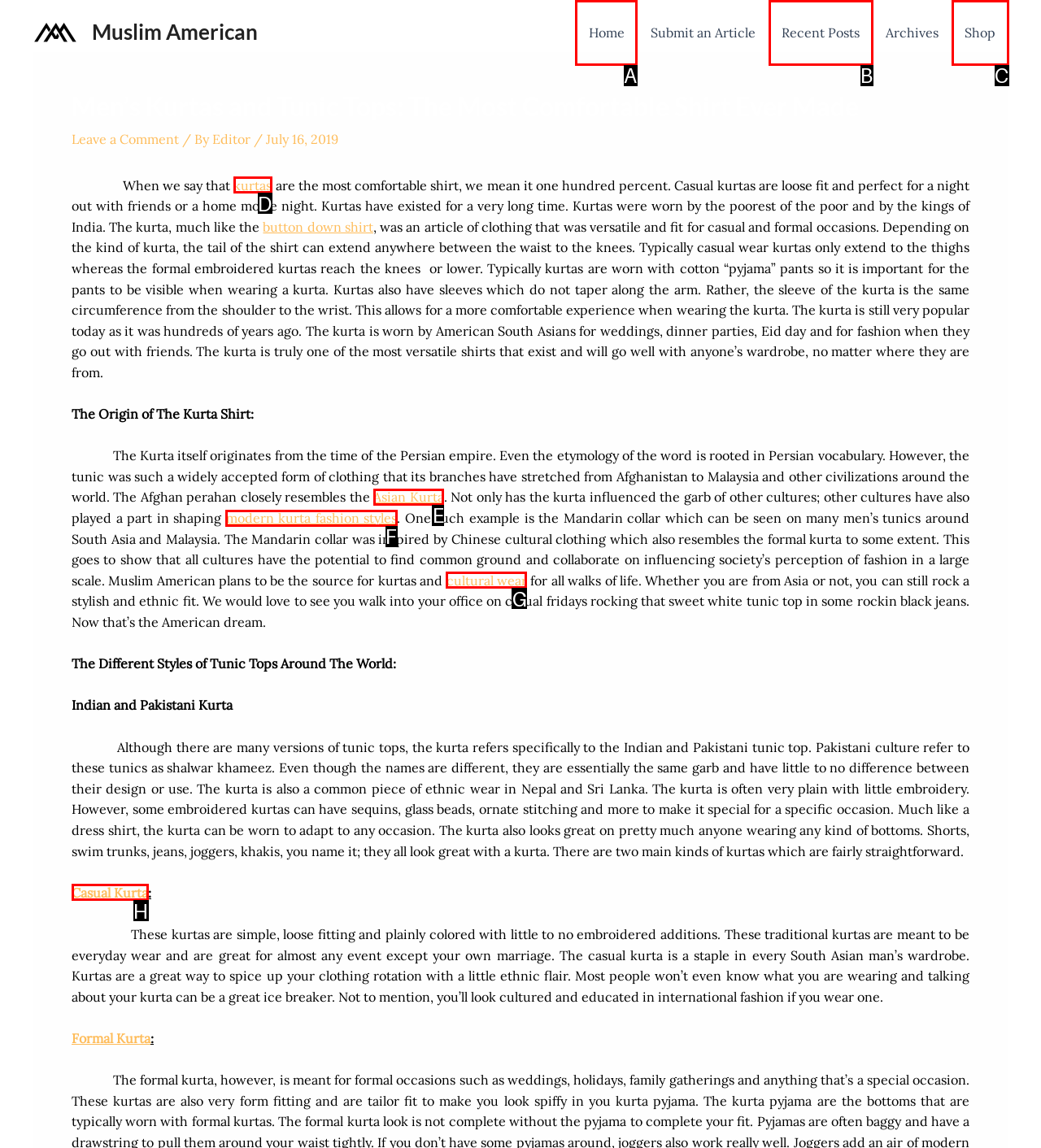Which lettered option should be clicked to perform the following task: Click the 'Home' link
Respond with the letter of the appropriate option.

A